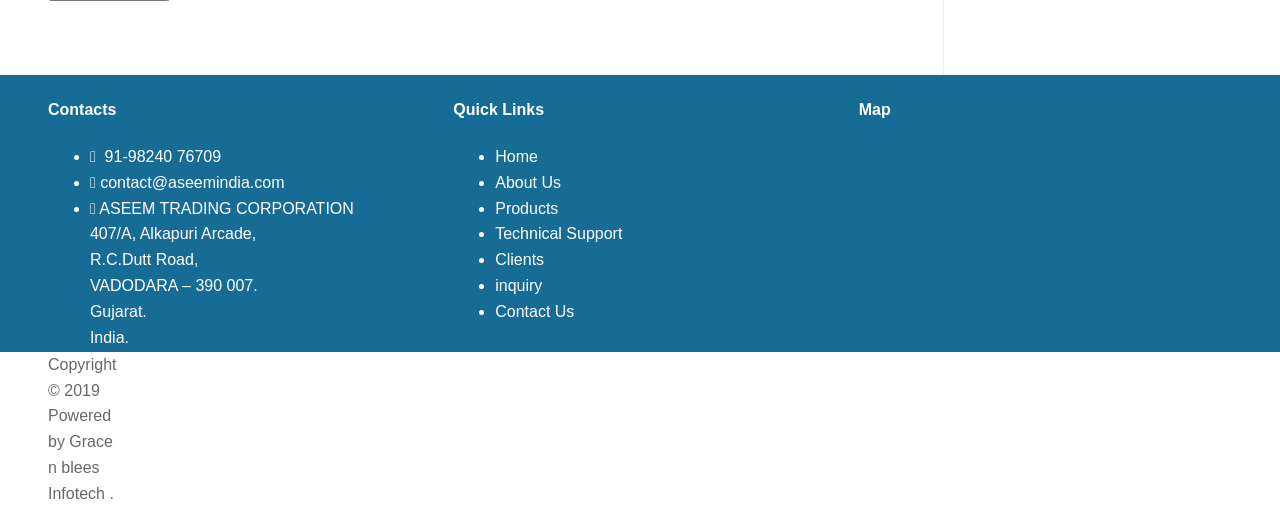Using the information shown in the image, answer the question with as much detail as possible: What is the phone number of ASEEM TRADING CORPORATION?

The phone number can be found in the 'Contacts' section, which is a heading on the webpage. Under this section, there is a list of contact information, including the phone number, which is '91-98240 76709'.